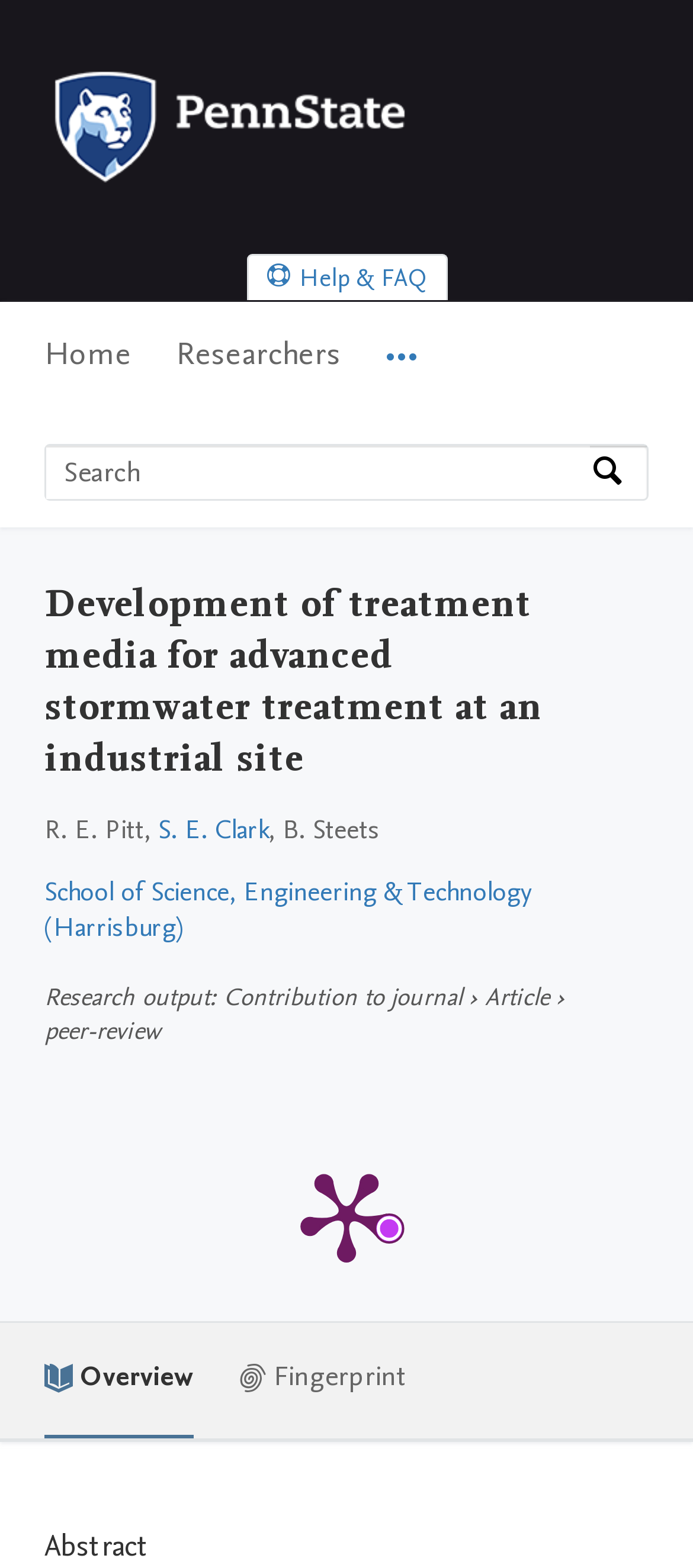What is the name of the author?
Based on the image, answer the question with as much detail as possible.

I found the author's name by looking at the text elements on the webpage. Specifically, I found the text 'R. E. Pitt,' which is likely the author's name.